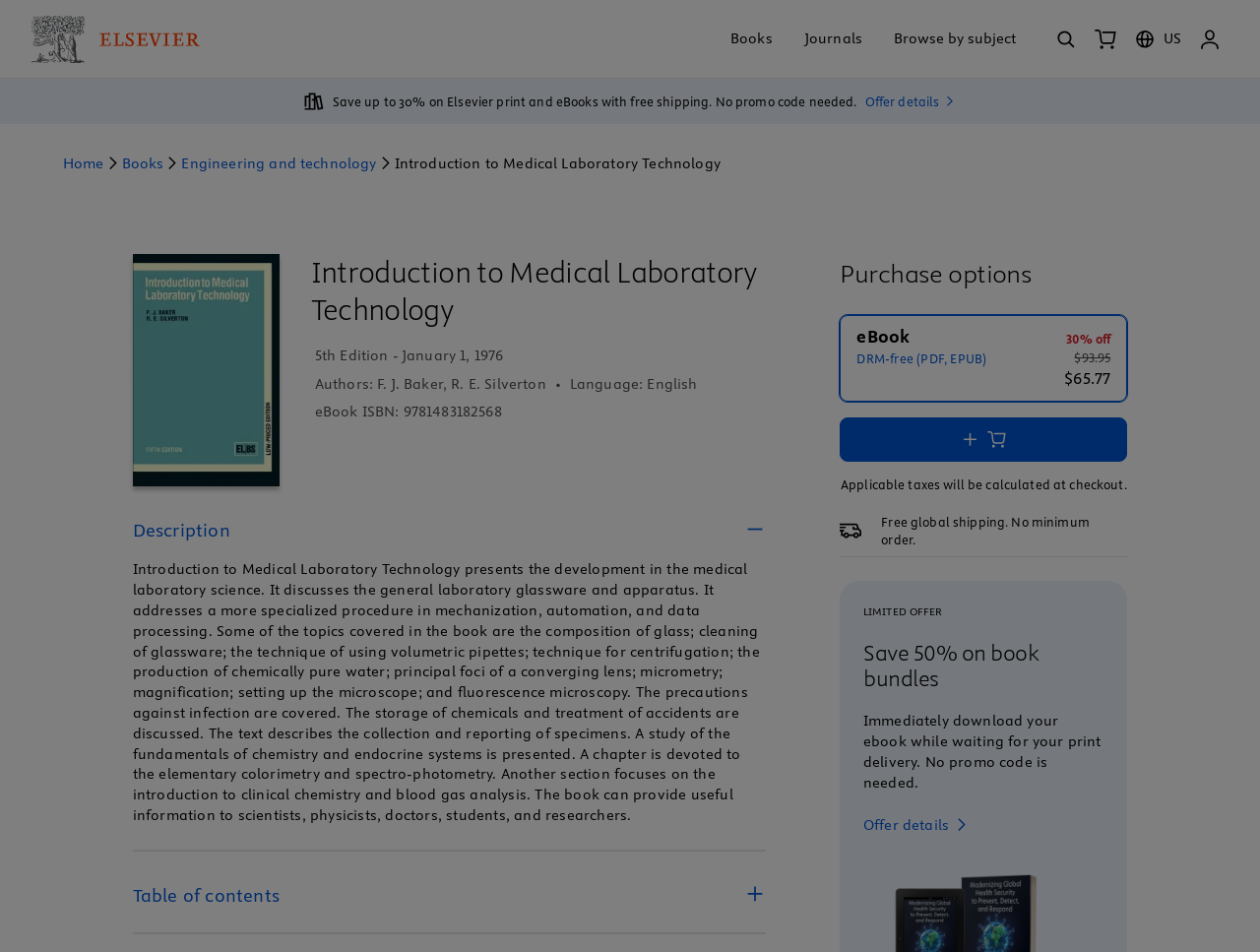Please mark the clickable region by giving the bounding box coordinates needed to complete this instruction: "Change the country/region".

[0.894, 0.021, 0.944, 0.06]